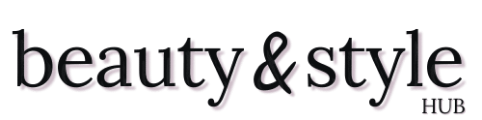Create an exhaustive description of the image.

The image features the logo of "Beauty & Style Hub," prominently displaying the text in an elegant font. The words "beauty" and "style" are interconnected with an ampersand, highlighting the website's focus on the intersection of these two themes. The overall design conveys a sense of sophistication and trendiness, aimed at an audience interested in beauty tips, style advice, and related content. This visual identity sets the tone for articles and resources available on the site, inviting users to explore various beauty and style topics.